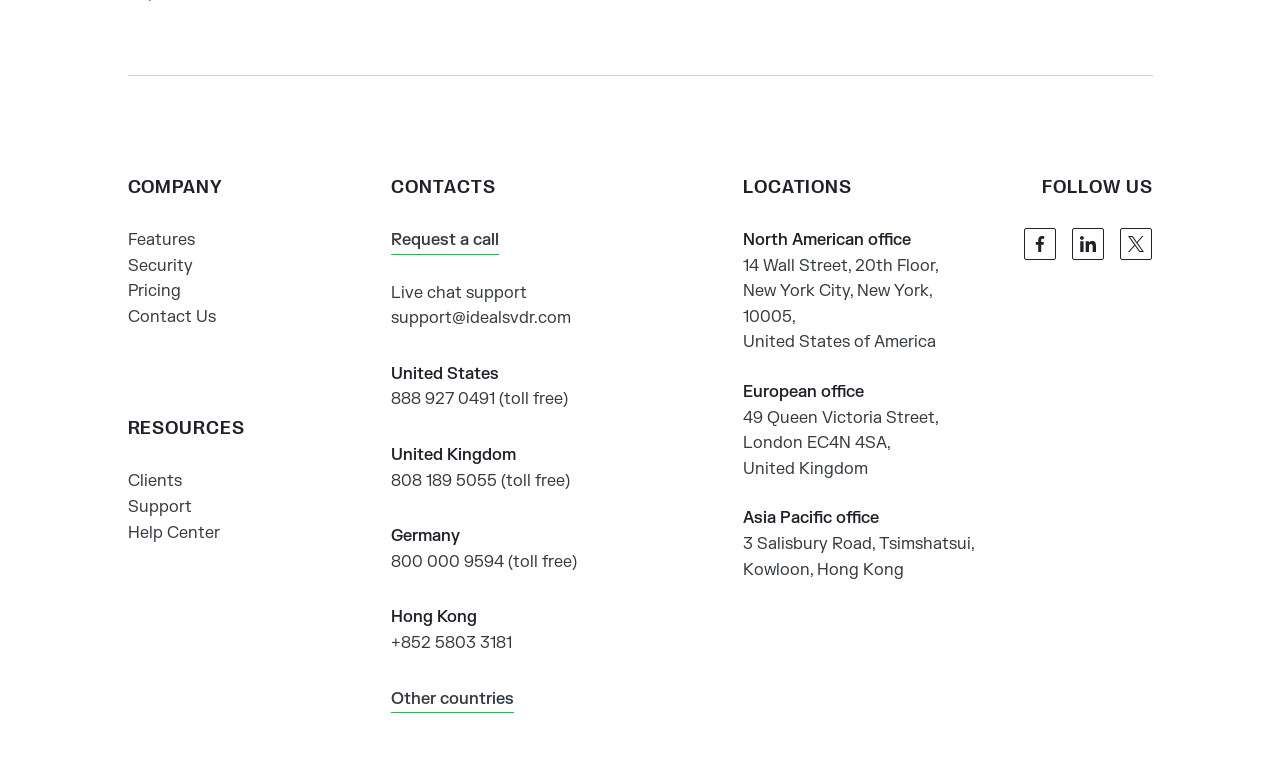Find the bounding box coordinates of the element I should click to carry out the following instruction: "go to home page".

None